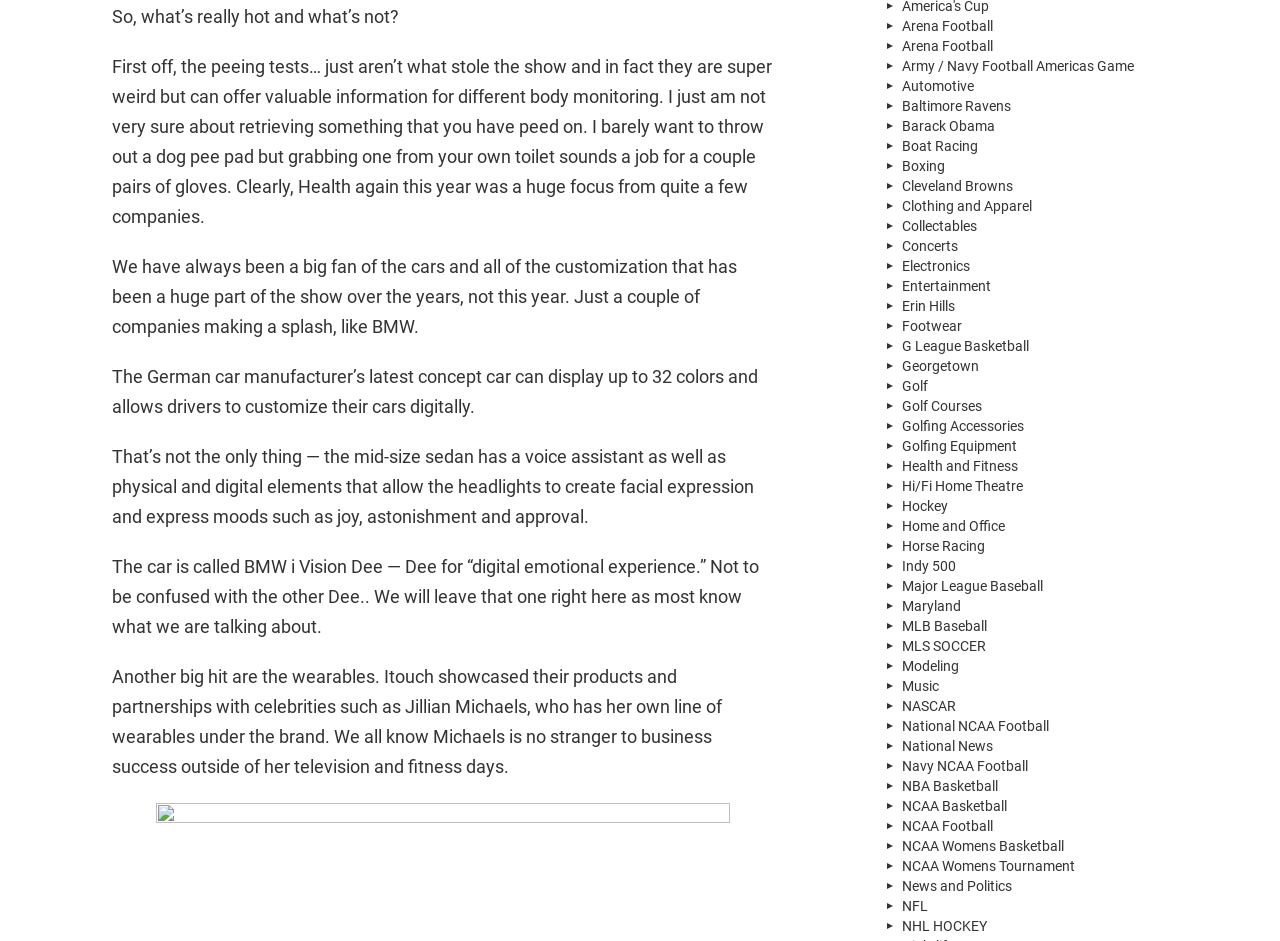Can you specify the bounding box coordinates of the area that needs to be clicked to fulfill the following instruction: "Click on Arena Football"?

[0.689, 0.017, 0.95, 0.038]